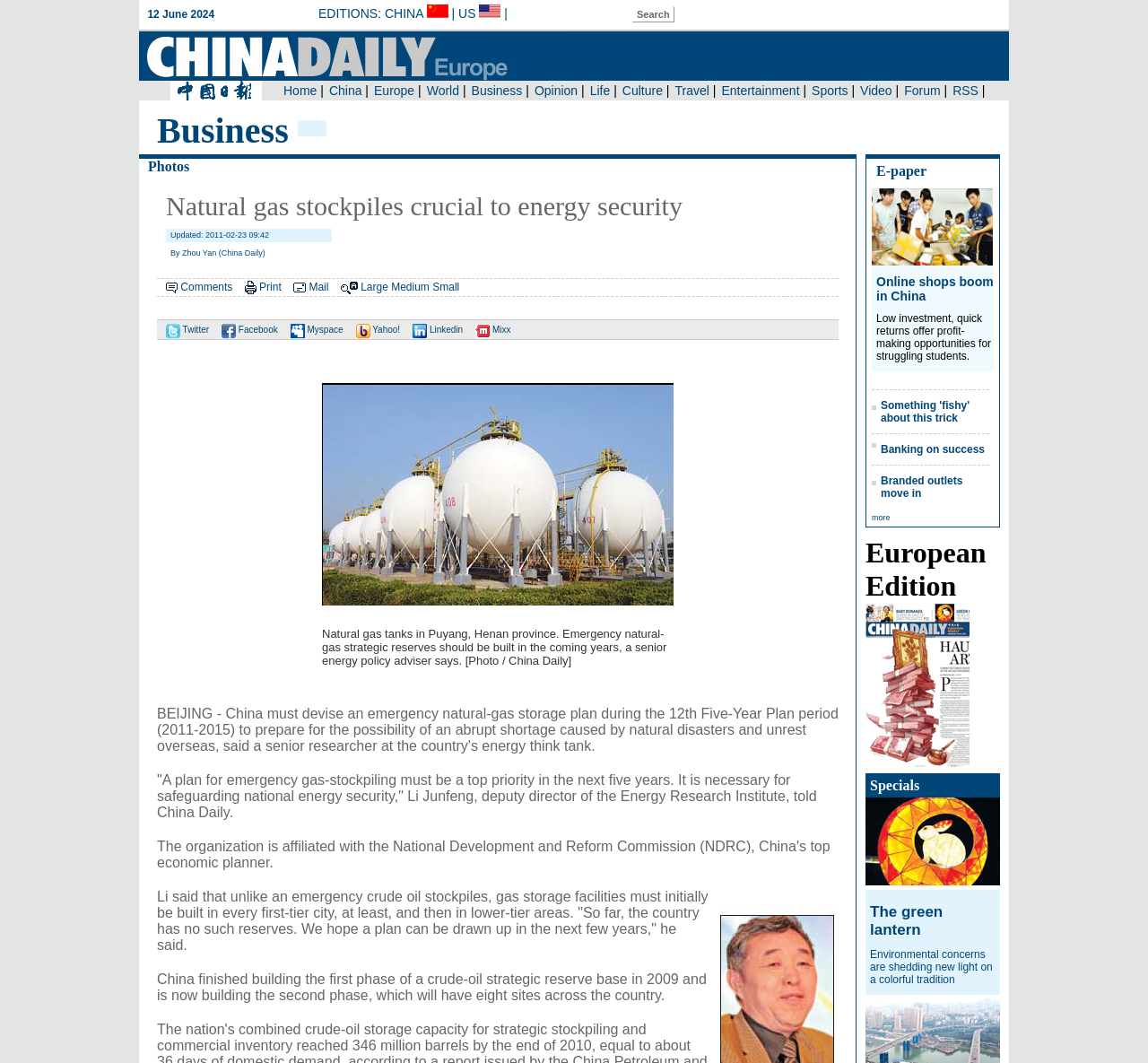Could you indicate the bounding box coordinates of the region to click in order to complete this instruction: "Click on the 'Photos' link".

[0.129, 0.149, 0.745, 0.165]